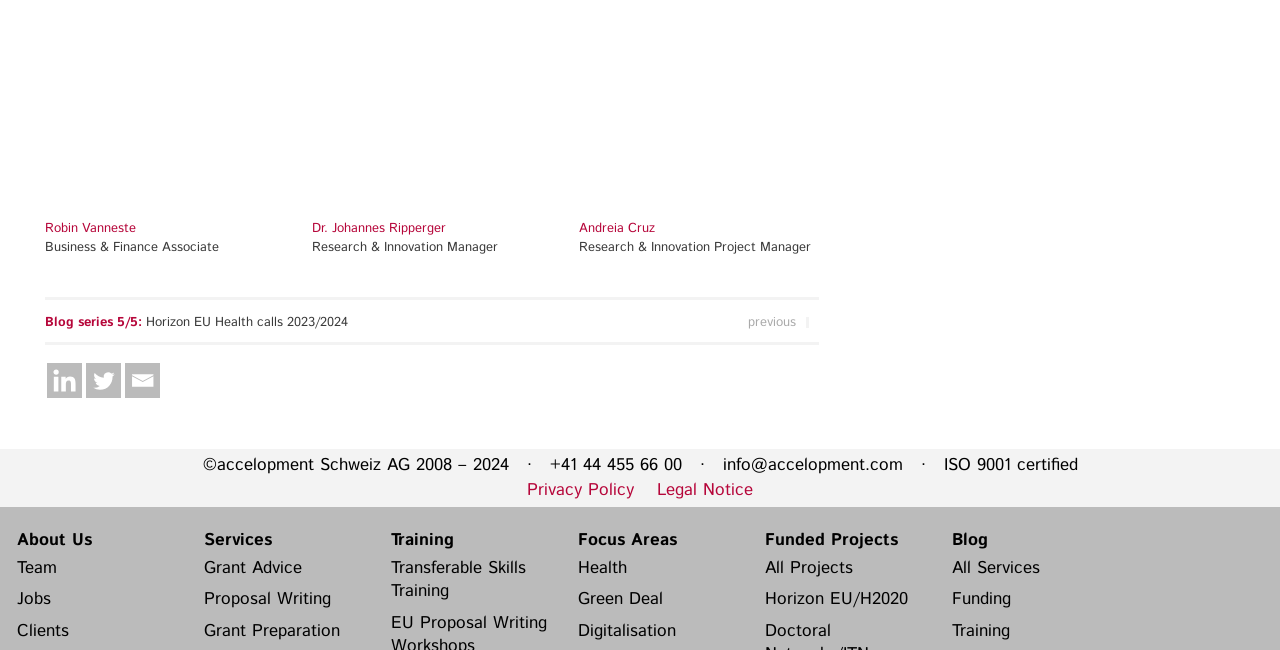Determine the bounding box coordinates of the clickable region to follow the instruction: "Read the blog series 5/5".

[0.035, 0.481, 0.111, 0.51]